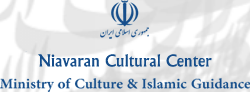Answer the question in one word or a short phrase:
Which ministry is the Niavaran Cultural Center affiliated with?

Ministry of Culture and Islamic Guidance